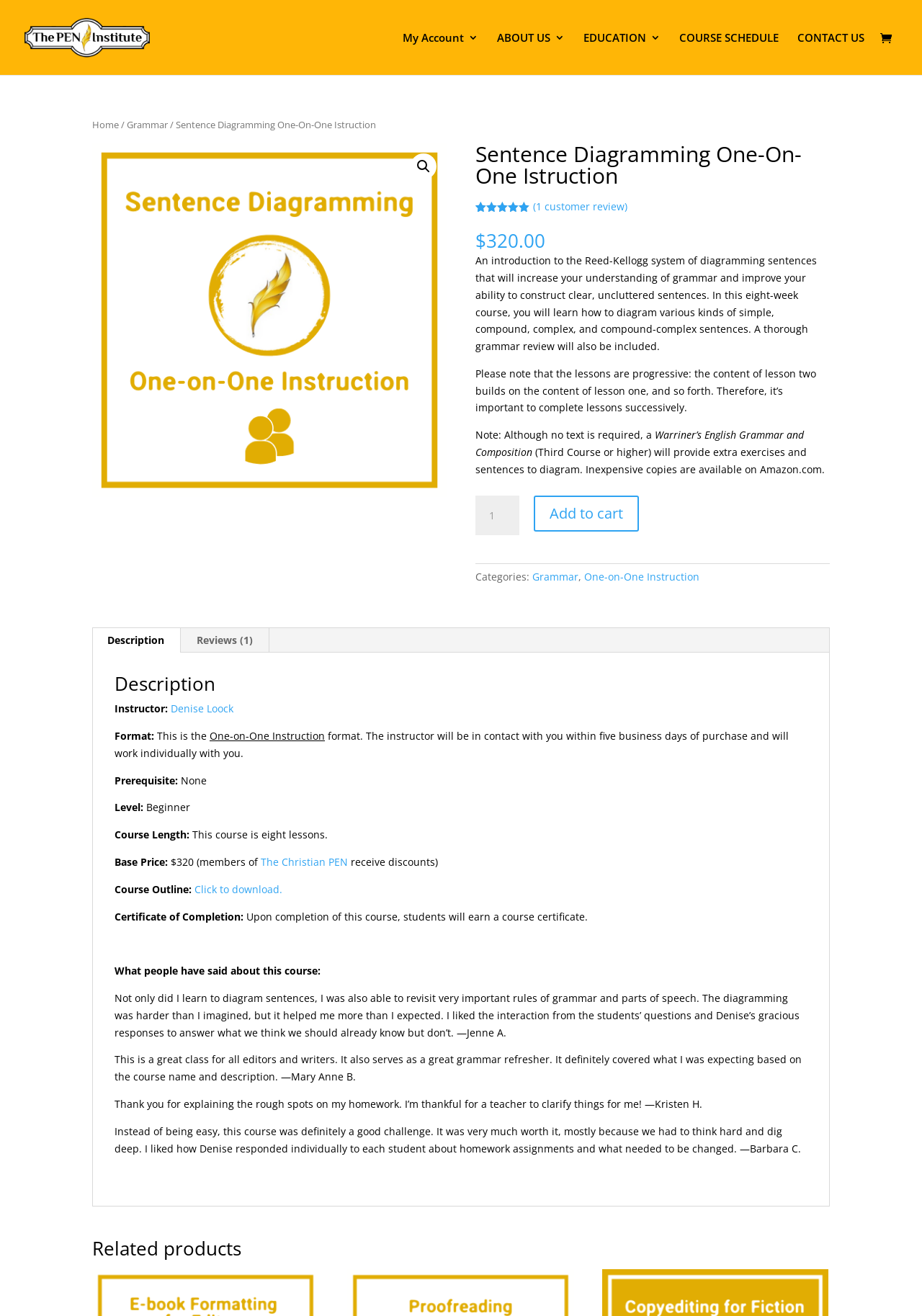Given the following UI element description: "COURSE SCHEDULE", find the bounding box coordinates in the webpage screenshot.

[0.737, 0.025, 0.845, 0.057]